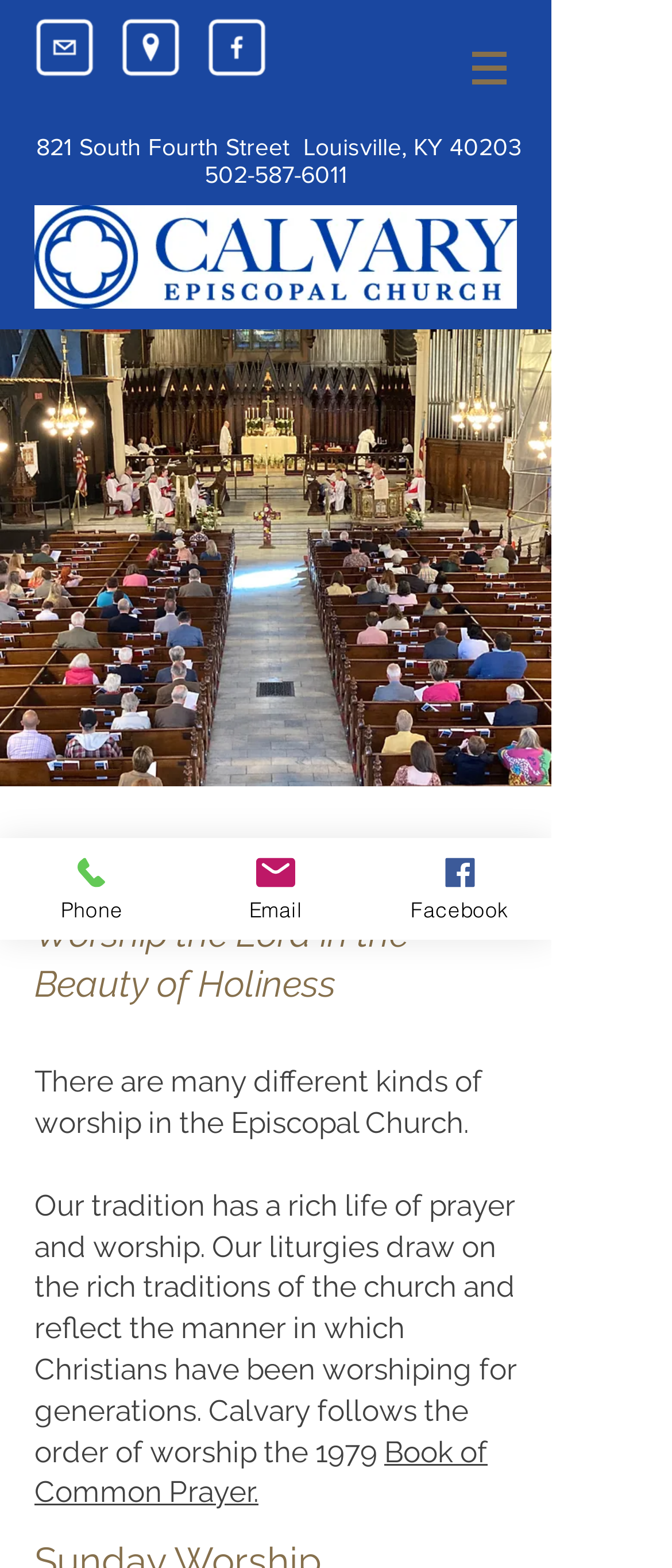What is the name of the book used in Calvary Episcopal Church's worship?
Kindly offer a detailed explanation using the data available in the image.

I found the name of the book by reading the text 'Our tradition has a rich life of prayer and worship. Our liturgies draw on the rich traditions of the church and reflect the manner in which Christians have been worshiping for generations. Calvary follows the order of worship the 1979' and then seeing the link 'Book of Common Prayer.' which indicates that it is the book used in their worship.